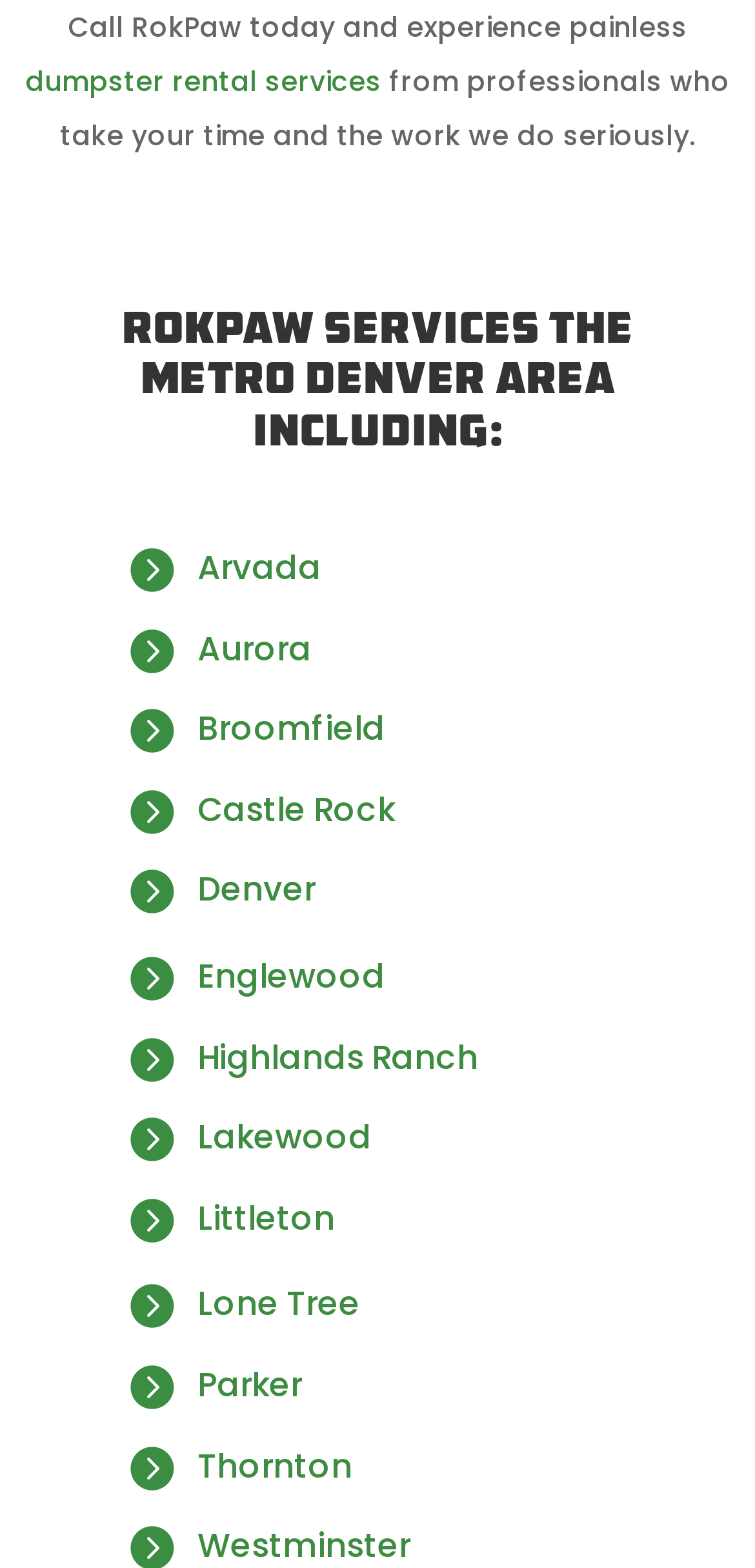Please specify the coordinates of the bounding box for the element that should be clicked to carry out this instruction: "visit Michigan Living". The coordinates must be four float numbers between 0 and 1, formatted as [left, top, right, bottom].

None